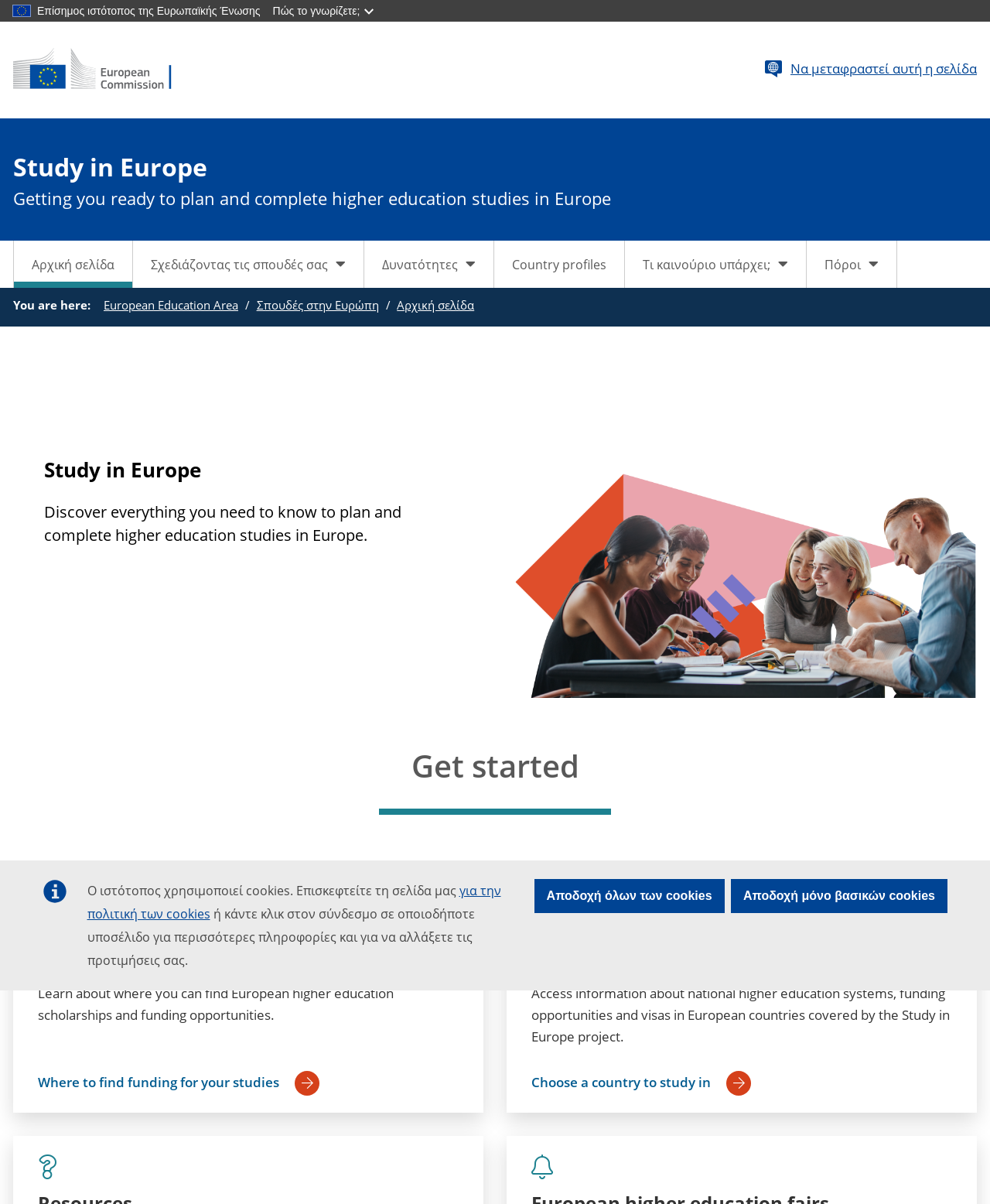Refer to the screenshot and answer the following question in detail:
What is the language of the webpage?

The webpage contains text in both Greek and English languages, indicating that it is a bilingual website. This is evident from the presence of Greek text in the navigation and article sections, as well as English text in the headings and static text.